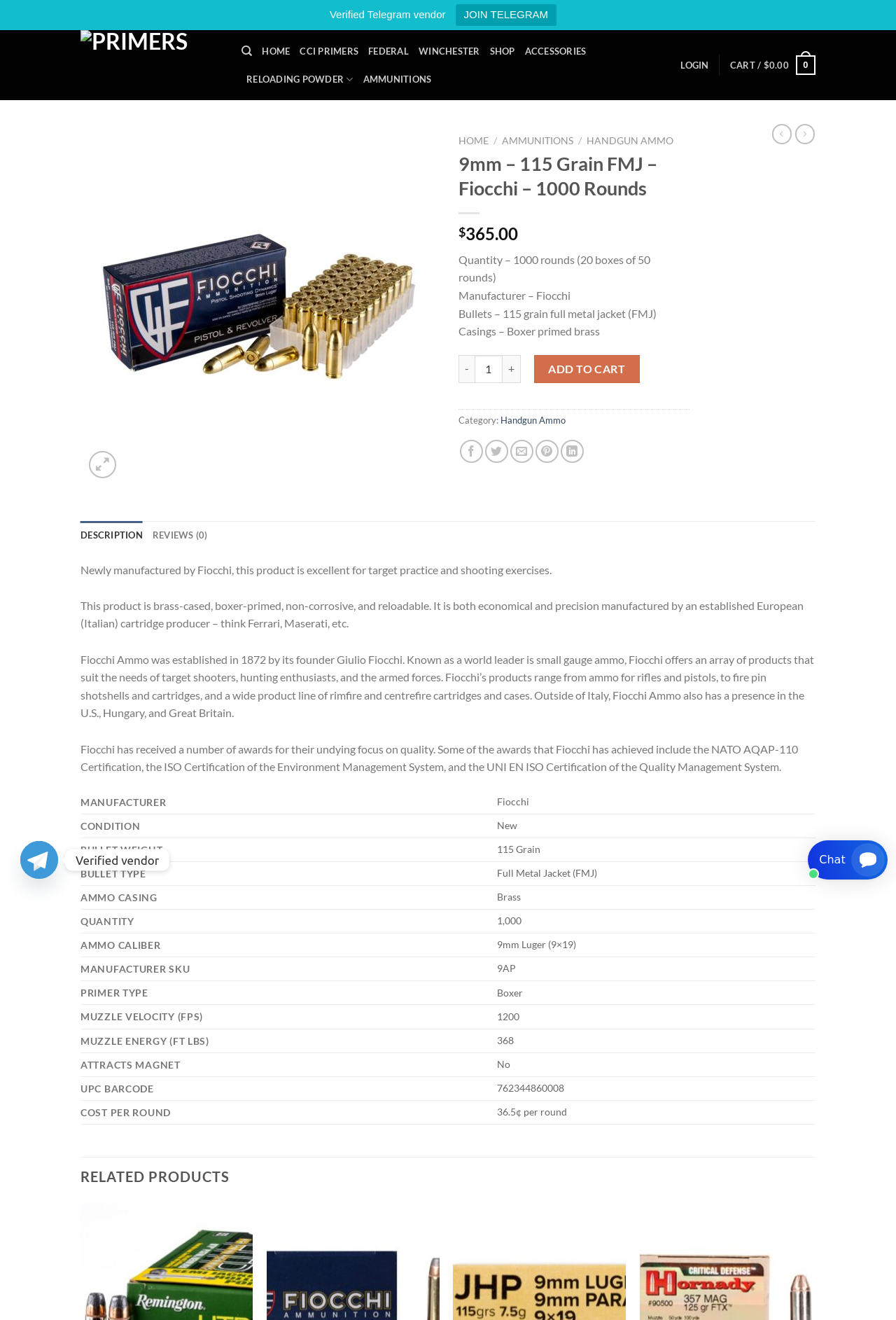Find the bounding box of the element with the following description: "Add to cart". The coordinates must be four float numbers between 0 and 1, formatted as [left, top, right, bottom].

[0.596, 0.269, 0.714, 0.29]